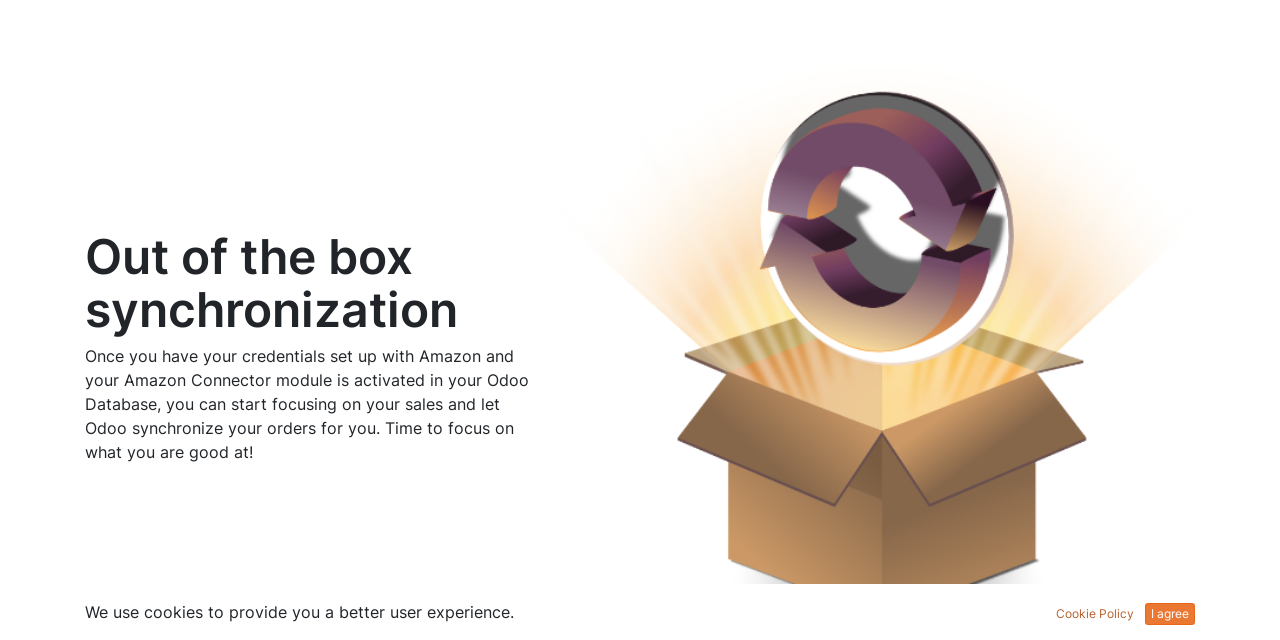Please find the bounding box for the UI component described as follows: "I agree".

[0.895, 0.942, 0.934, 0.976]